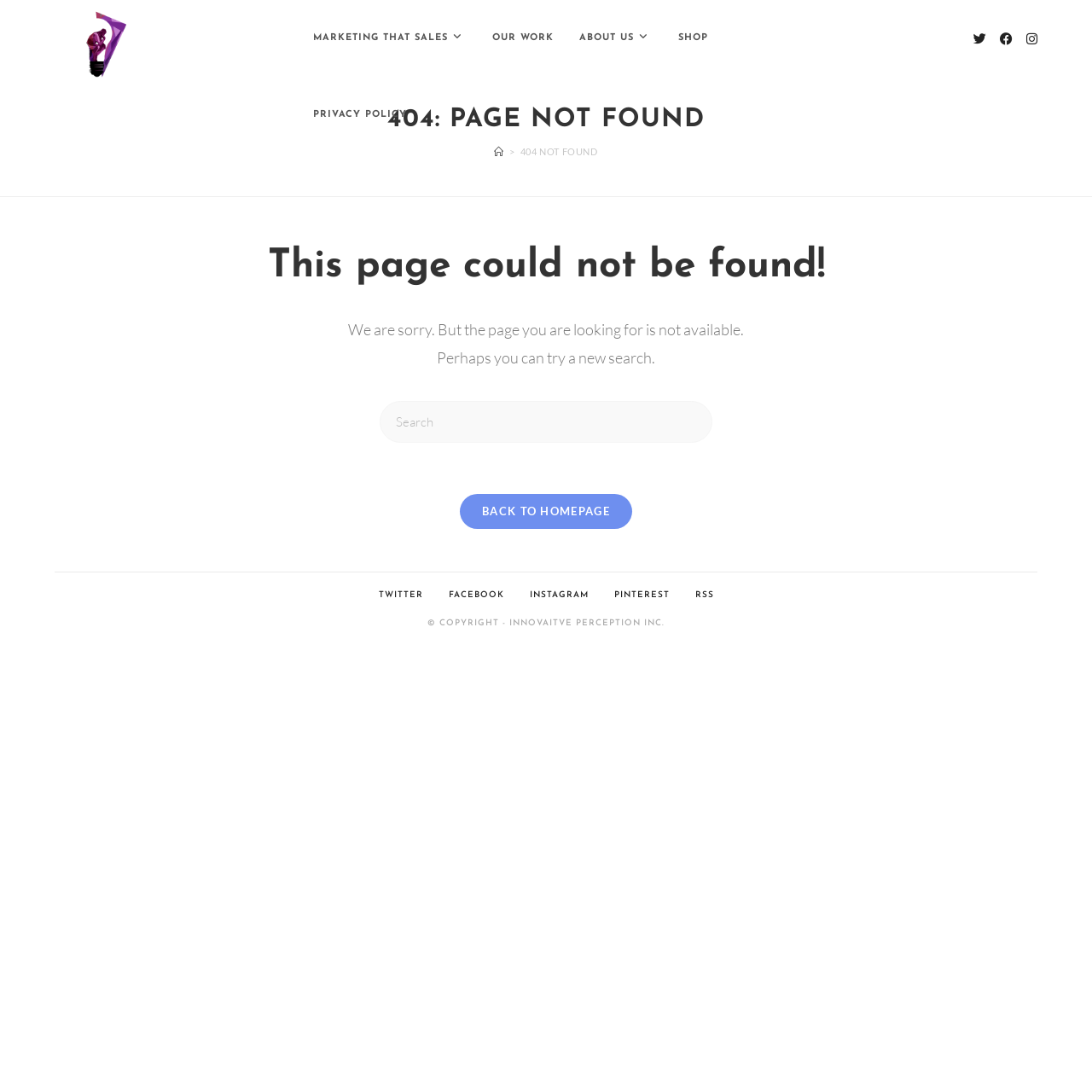Can you determine the main header of this webpage?

404: PAGE NOT FOUND